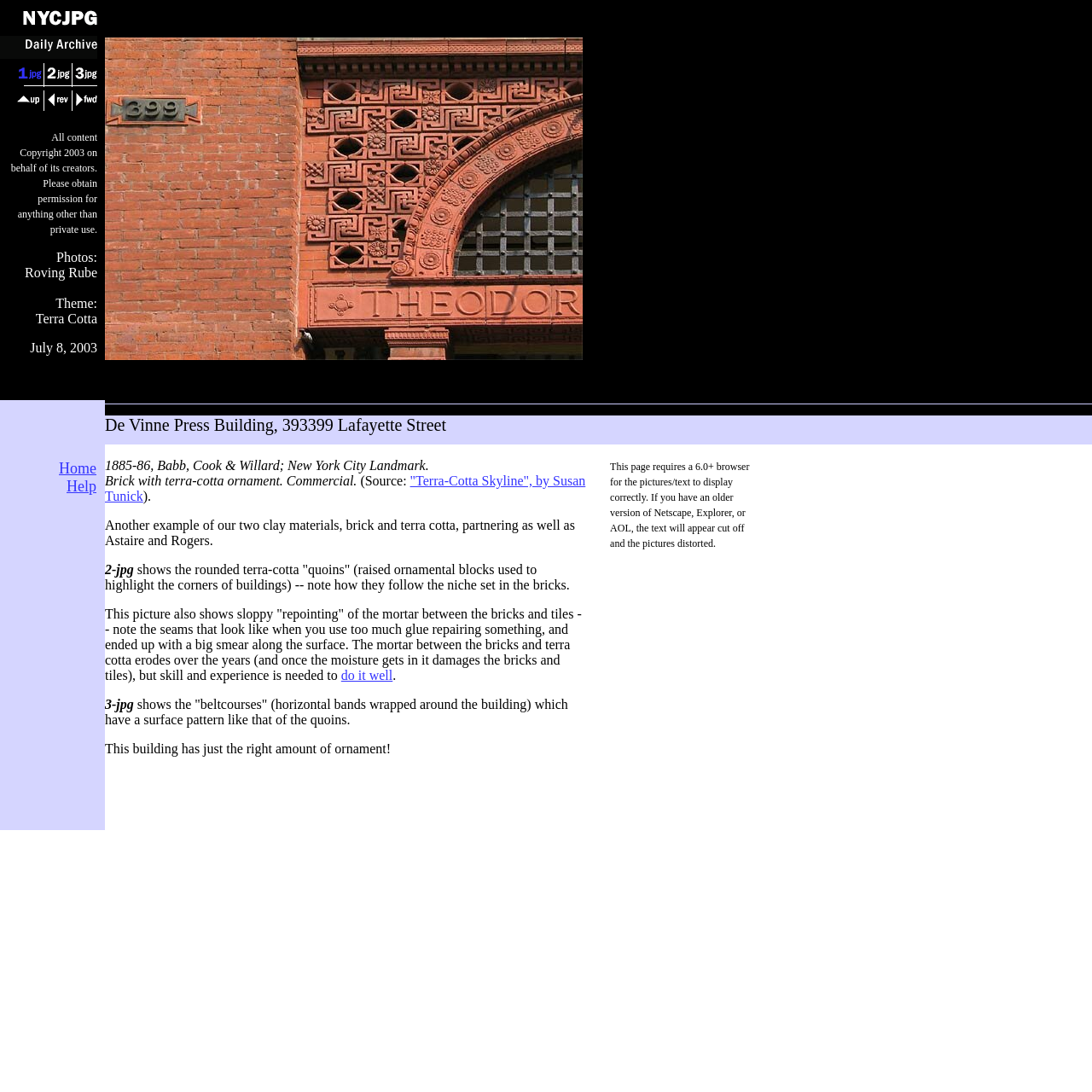What is the name of the photographer mentioned in the text?
Provide a detailed and extensive answer to the question.

The text mentions 'Photos: Roving Rube', indicating that the photographer mentioned is Roving Rube.